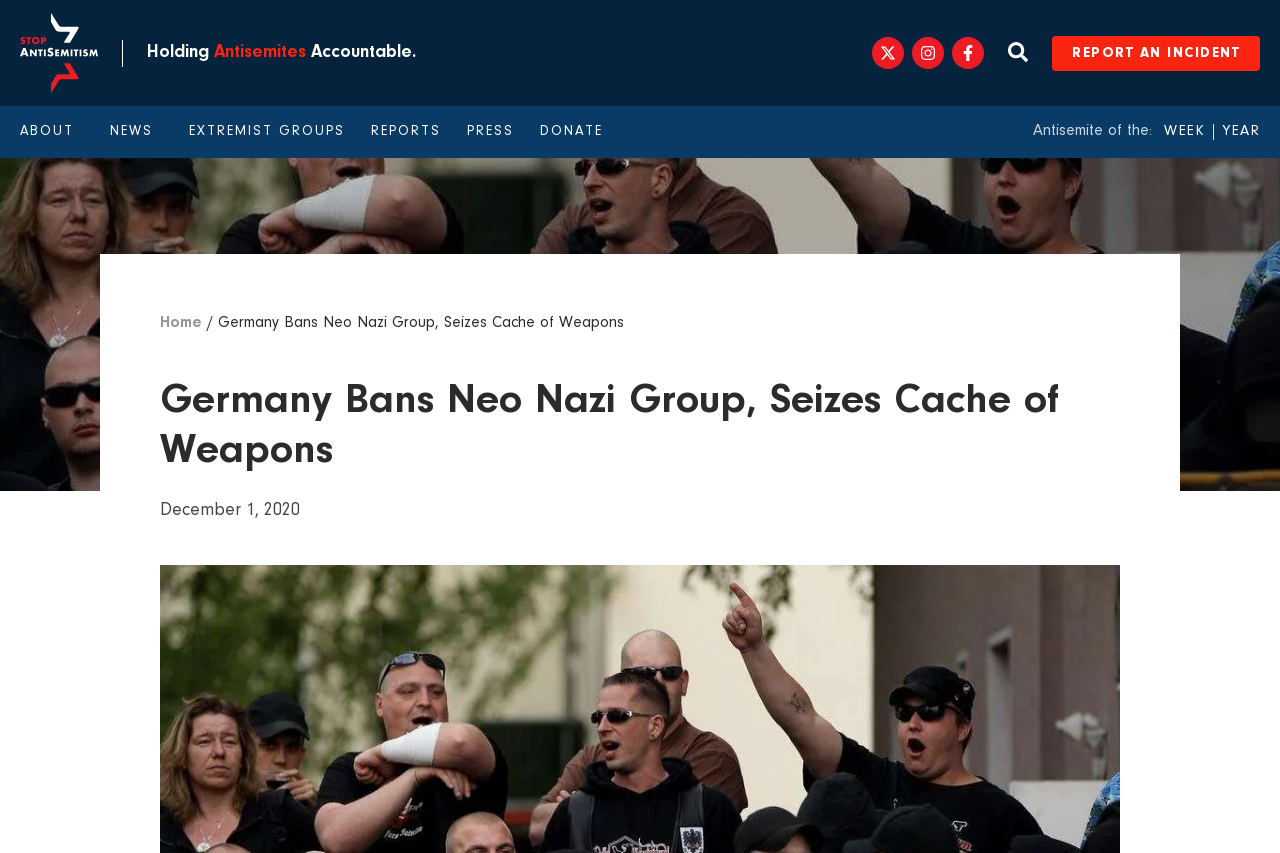Identify and provide the text content of the webpage's primary headline.

Germany Bans Neo Nazi Group, Seizes Cache of Weapons